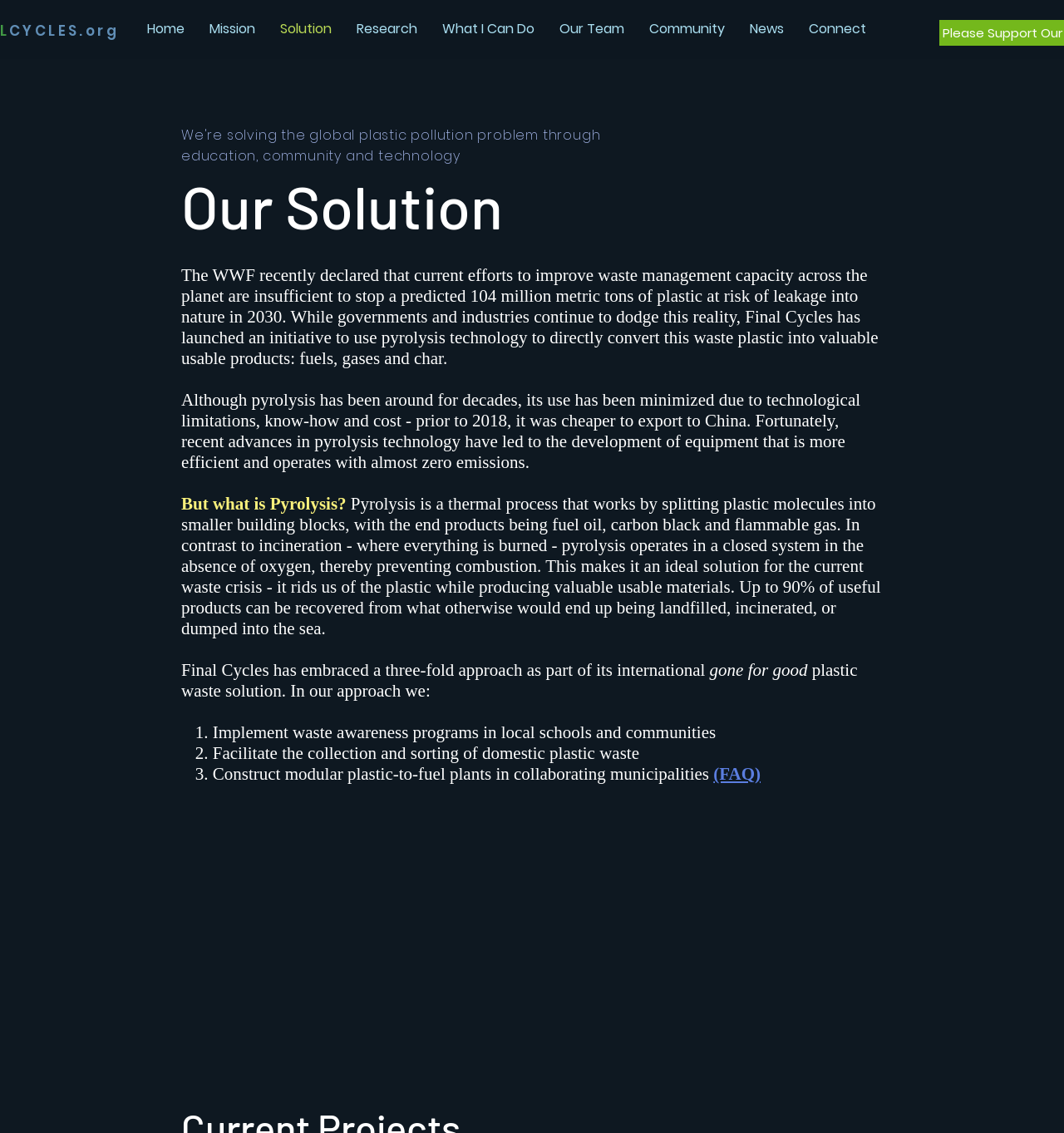Provide a brief response to the question using a single word or phrase: 
What is pyrolysis?

Thermal process